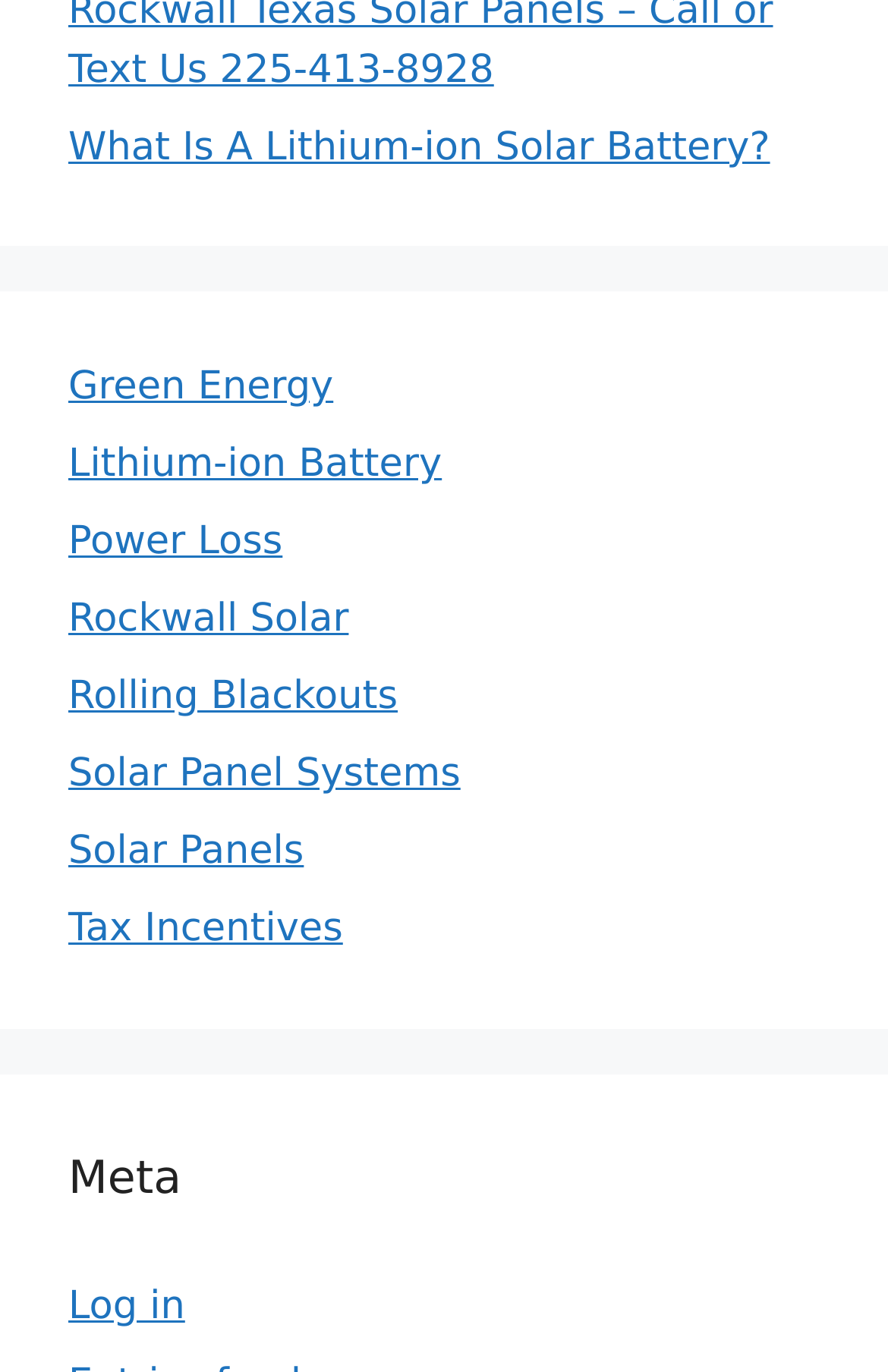What is the section header above the 'Log in' link?
Analyze the screenshot and provide a detailed answer to the question.

The section header above the 'Log in' link has the text 'Meta' which suggests that it is a section related to metadata or website information.